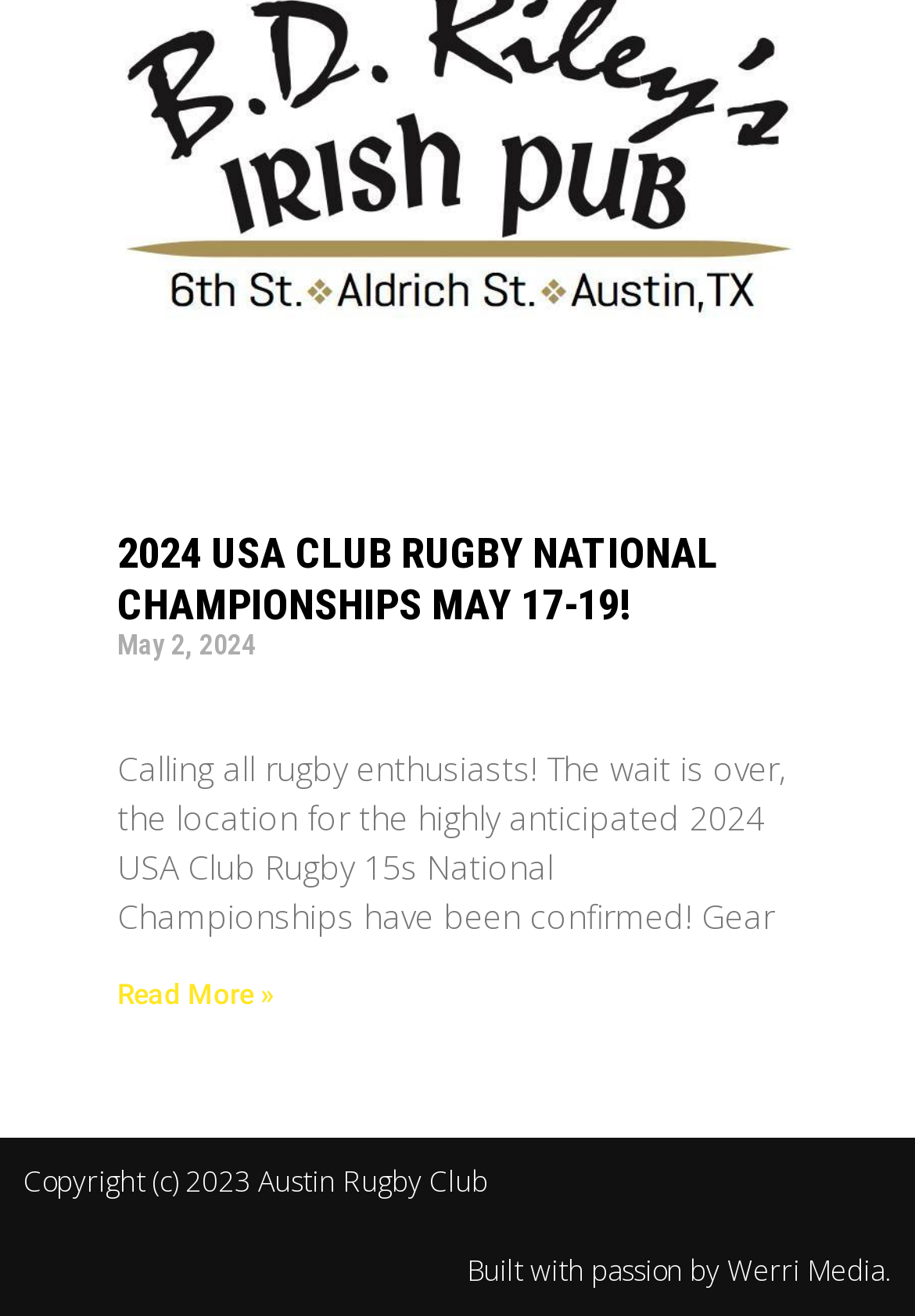Bounding box coordinates are given in the format (top-left x, top-left y, bottom-right x, bottom-right y). All values should be floating point numbers between 0 and 1. Provide the bounding box coordinate for the UI element described as: Read More »

[0.128, 0.743, 0.3, 0.768]